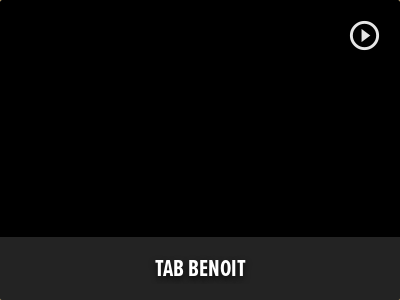Describe all the important aspects and details of the image.

The image features a striking visual representation of Tab Benoit, an acclaimed musician known for his contribution to the blues genre. Below the image, the name "TAB BENOIT" is prominently displayed, emphasizing his prominence in the music scene. In the upper right corner, a play button icon invites viewers to engage with content related to Benoit, possibly a video or performance. This visual is part of the lineup for the 2024 Big Blues Bender, highlighting Benoit as one of the featured artists in this event, celebrating the rich tradition of blues music.